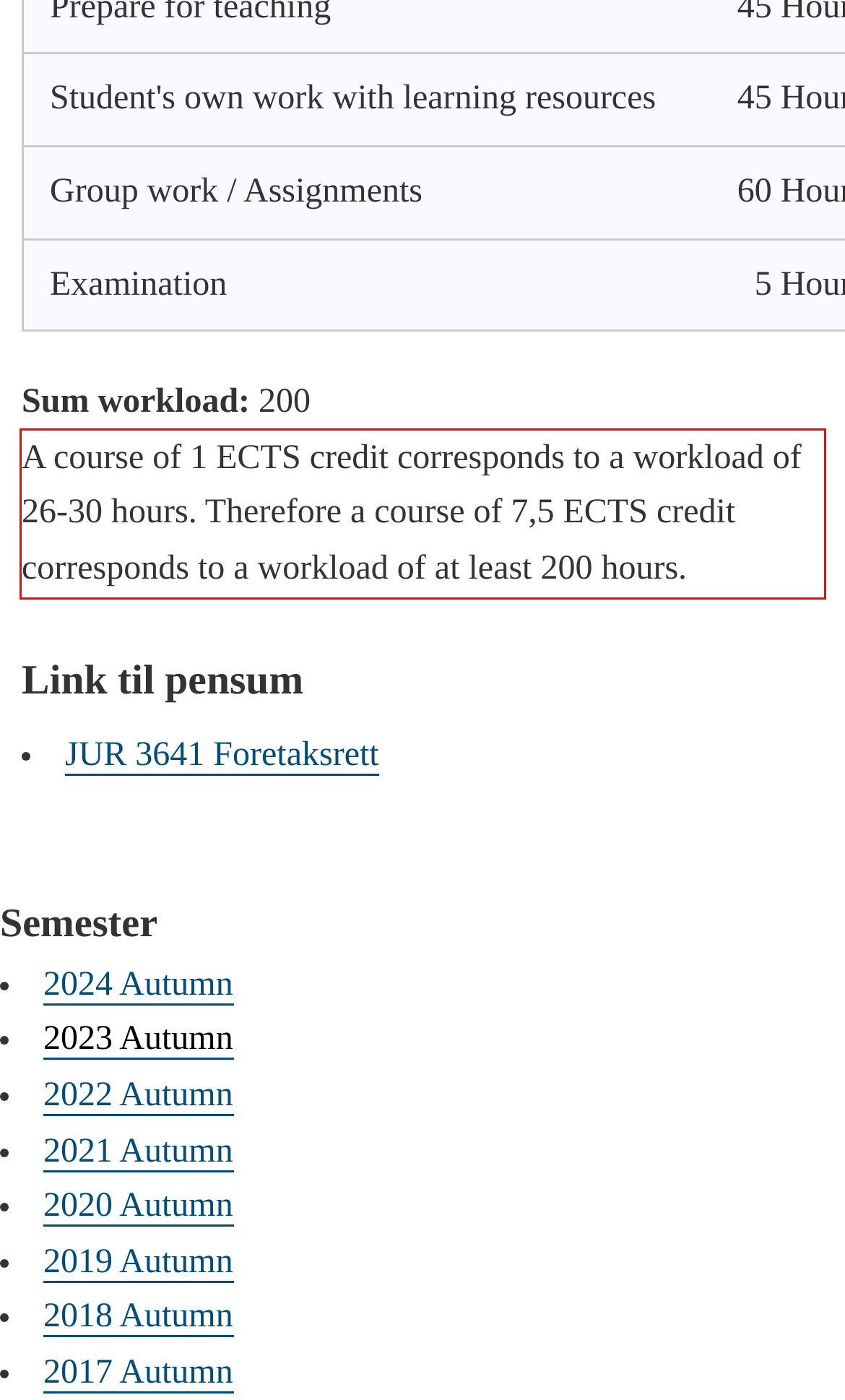Given a screenshot of a webpage containing a red bounding box, perform OCR on the text within this red bounding box and provide the text content.

A course of 1 ECTS credit corresponds to a workload of 26-30 hours. Therefore a course of 7,5 ECTS credit corresponds to a workload of at least 200 hours.